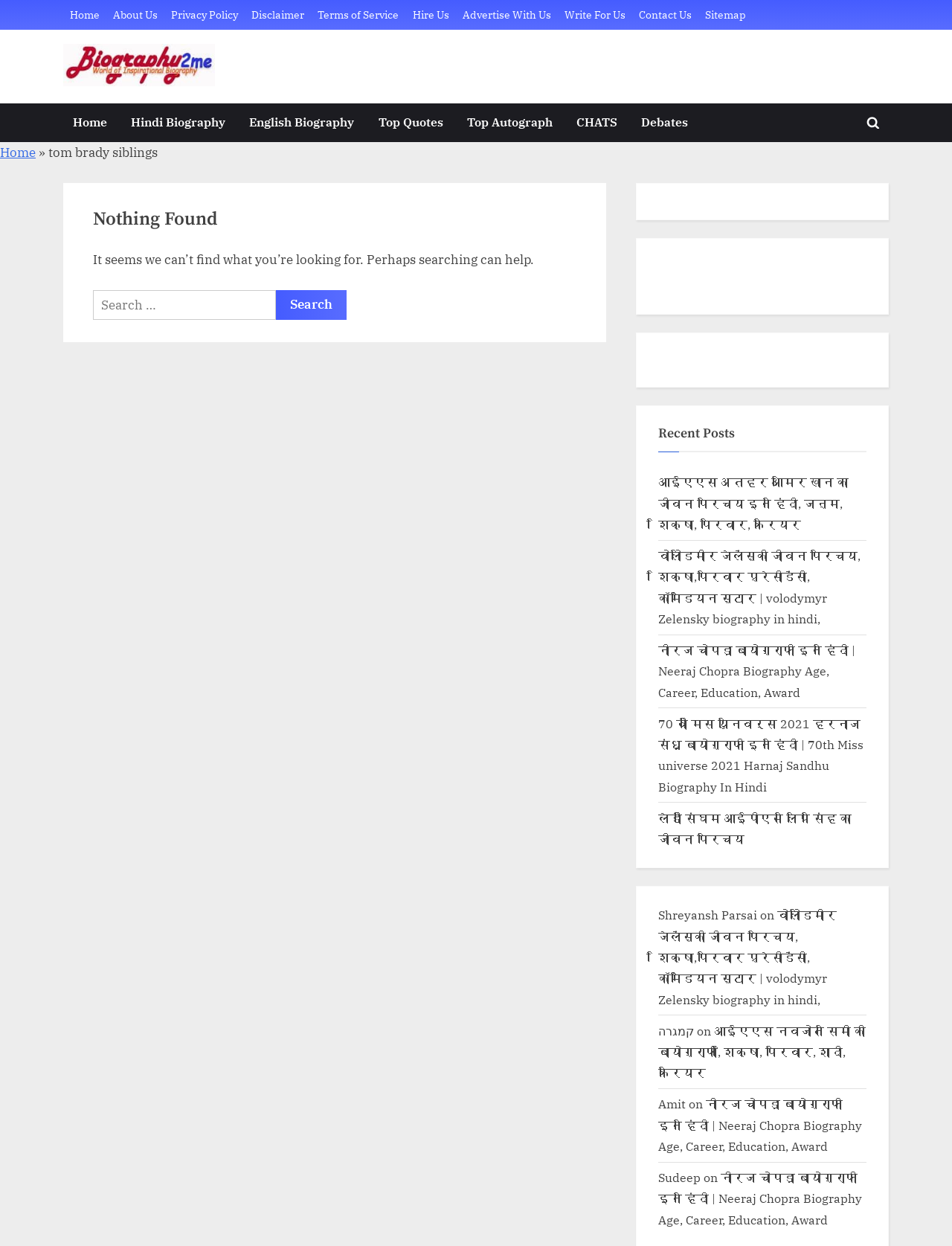Provide your answer in one word or a succinct phrase for the question: 
What is the purpose of the 'Recent Posts' section?

Displaying recent biographies